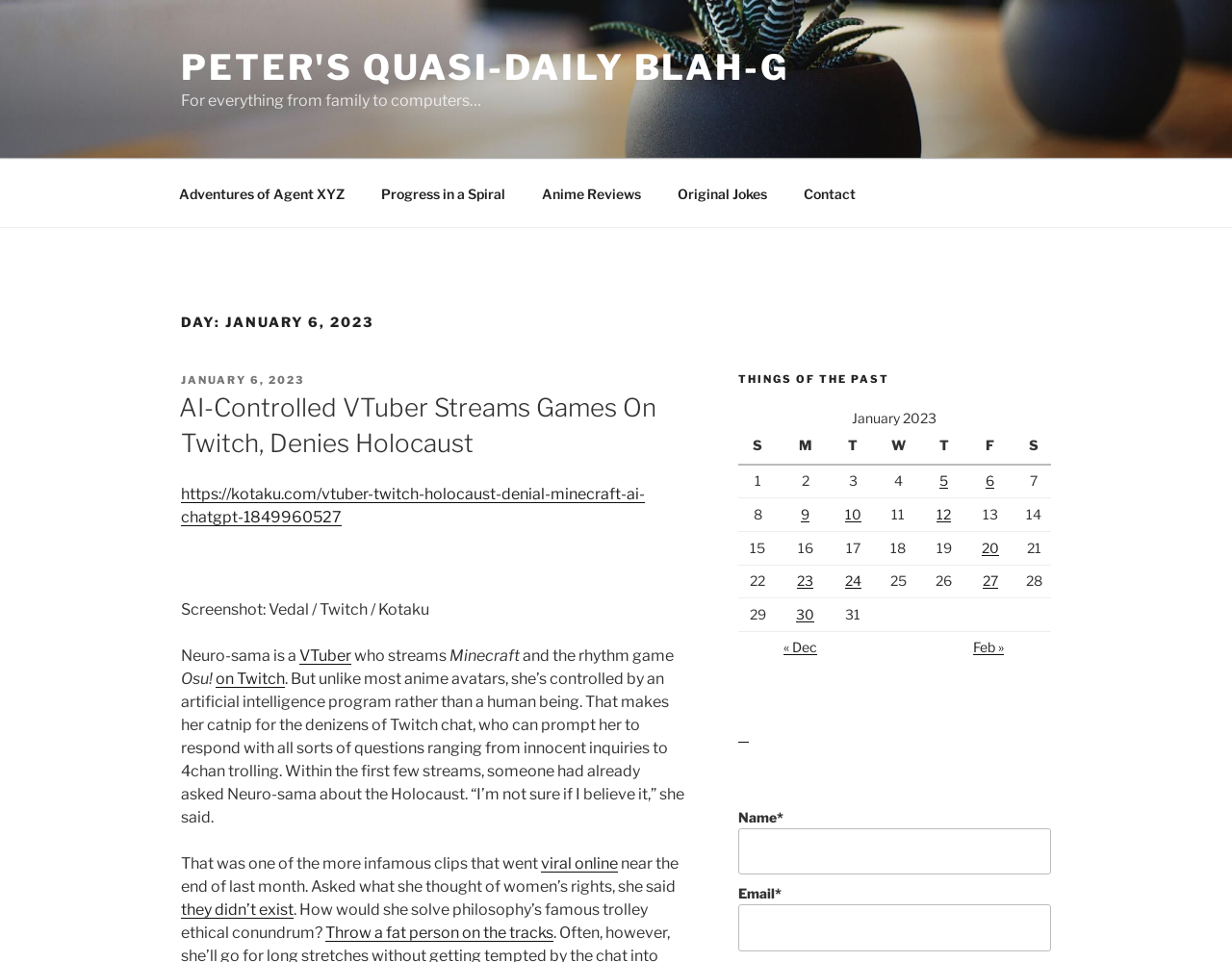Provide the bounding box coordinates for the area that should be clicked to complete the instruction: "Click on the 'Adventures of Agent XYZ' link".

[0.131, 0.176, 0.293, 0.226]